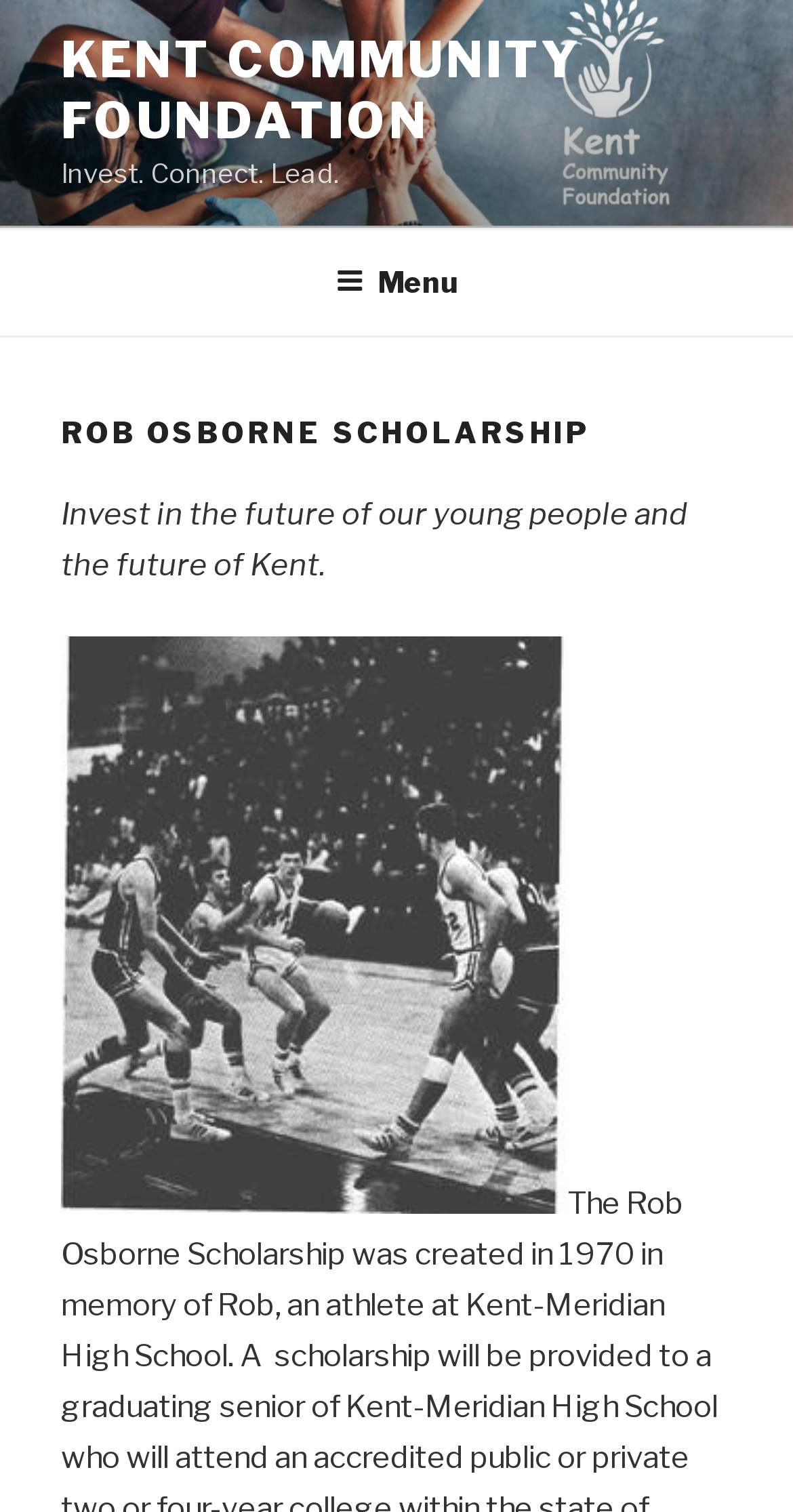What is the purpose of the Rob Osborne Scholarship?
Using the information from the image, provide a comprehensive answer to the question.

The purpose of the Rob Osborne Scholarship can be inferred from the static text 'Invest in the future of our young people and the future of Kent.' which is located below the header 'ROB OSBORNE SCHOLARSHIP'.